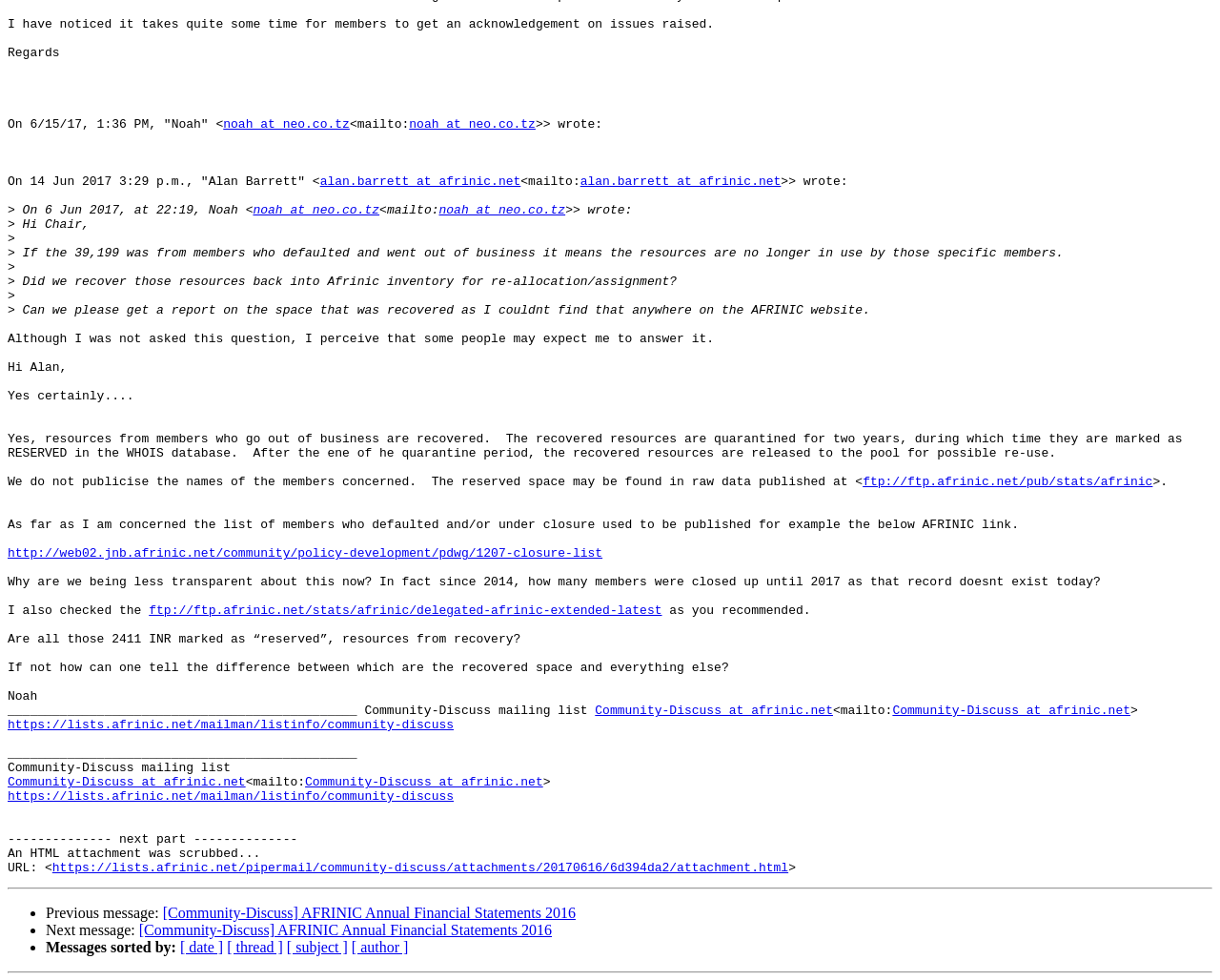What is the purpose of the Community-Discuss mailing list?
Could you answer the question with a detailed and thorough explanation?

The Community-Discuss mailing list appears to be a platform for discussing AFRINIC-related topics, including financial statements, resource allocation, and policy development. The email thread suggests that the mailing list is used for open discussion and Q&A among community members.